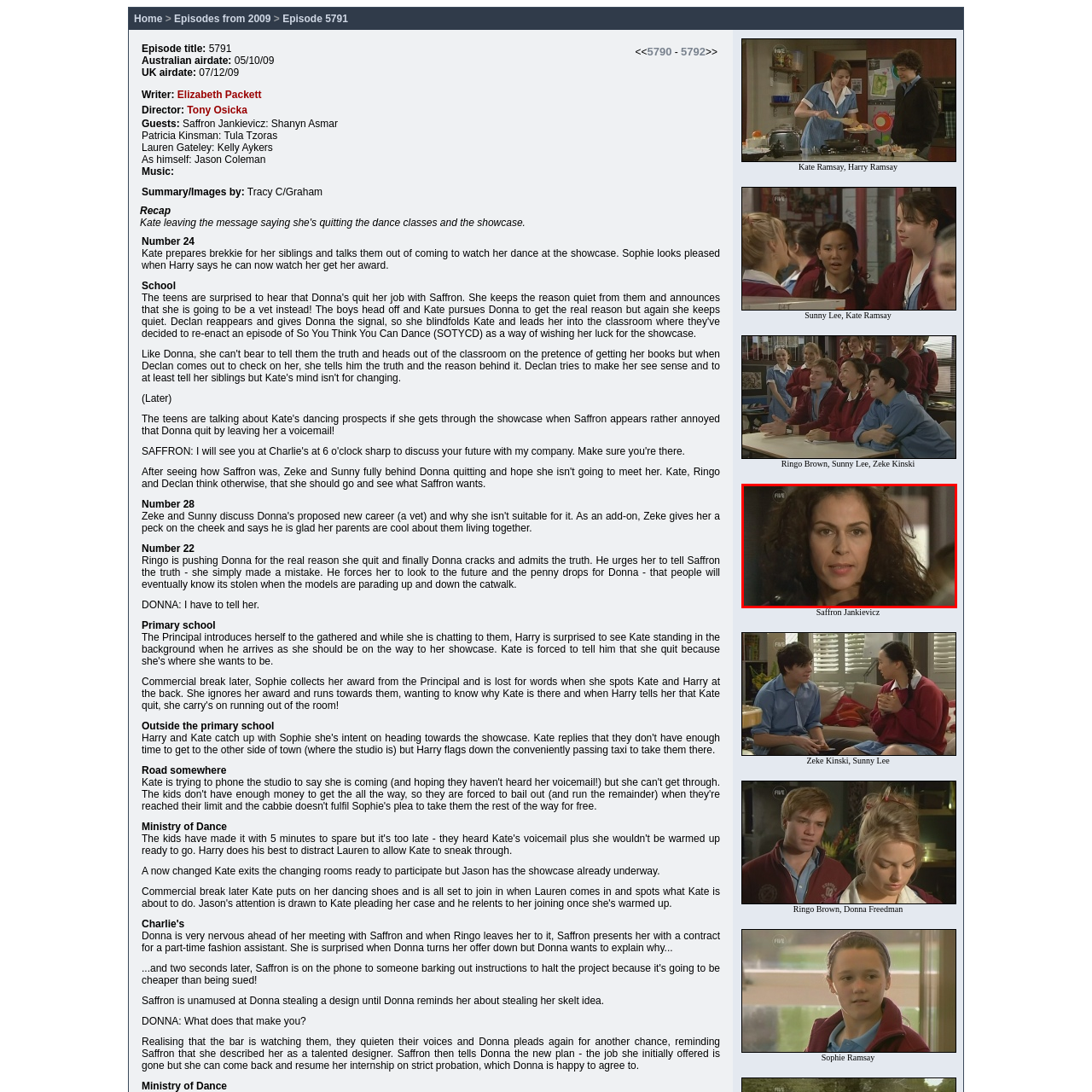Refer to the section enclosed in the red box, What is framing the character's face? Please answer briefly with a single word or phrase.

Curly hair